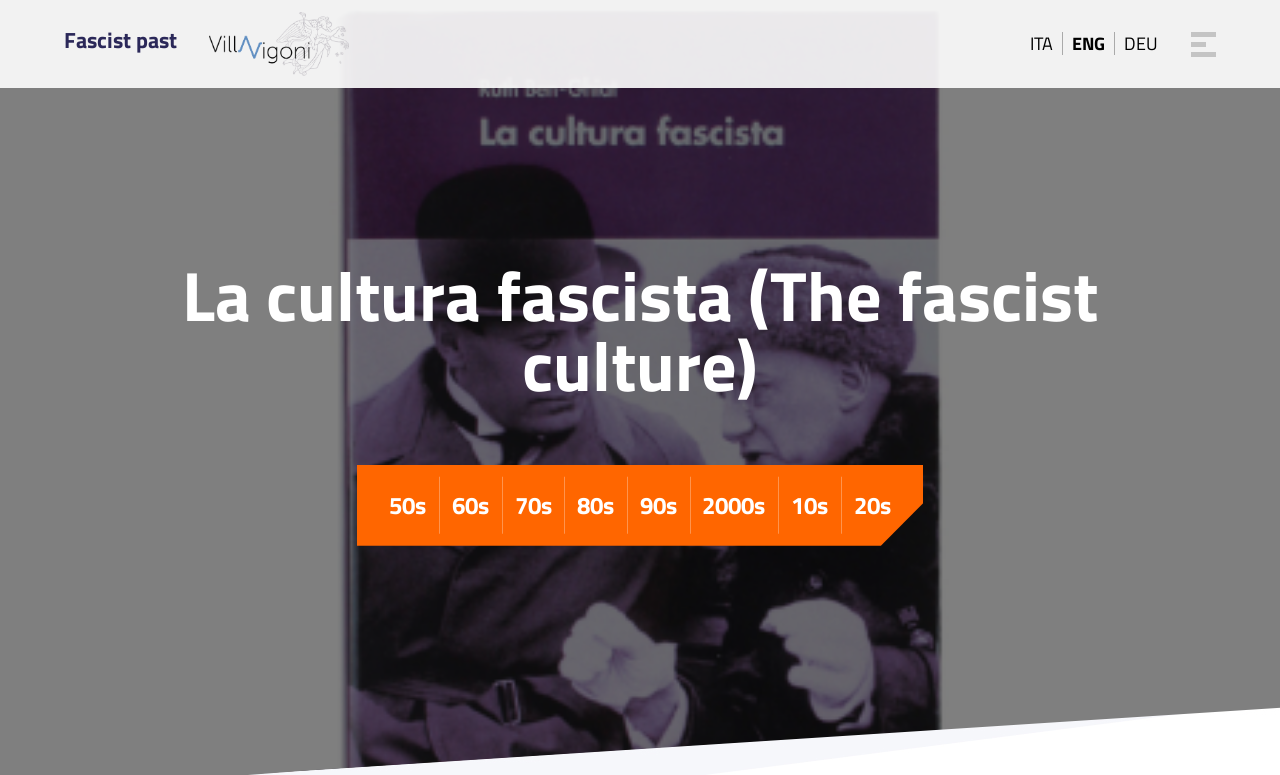What is the title of the first heading?
Based on the image, provide your answer in one word or phrase.

Fascist past